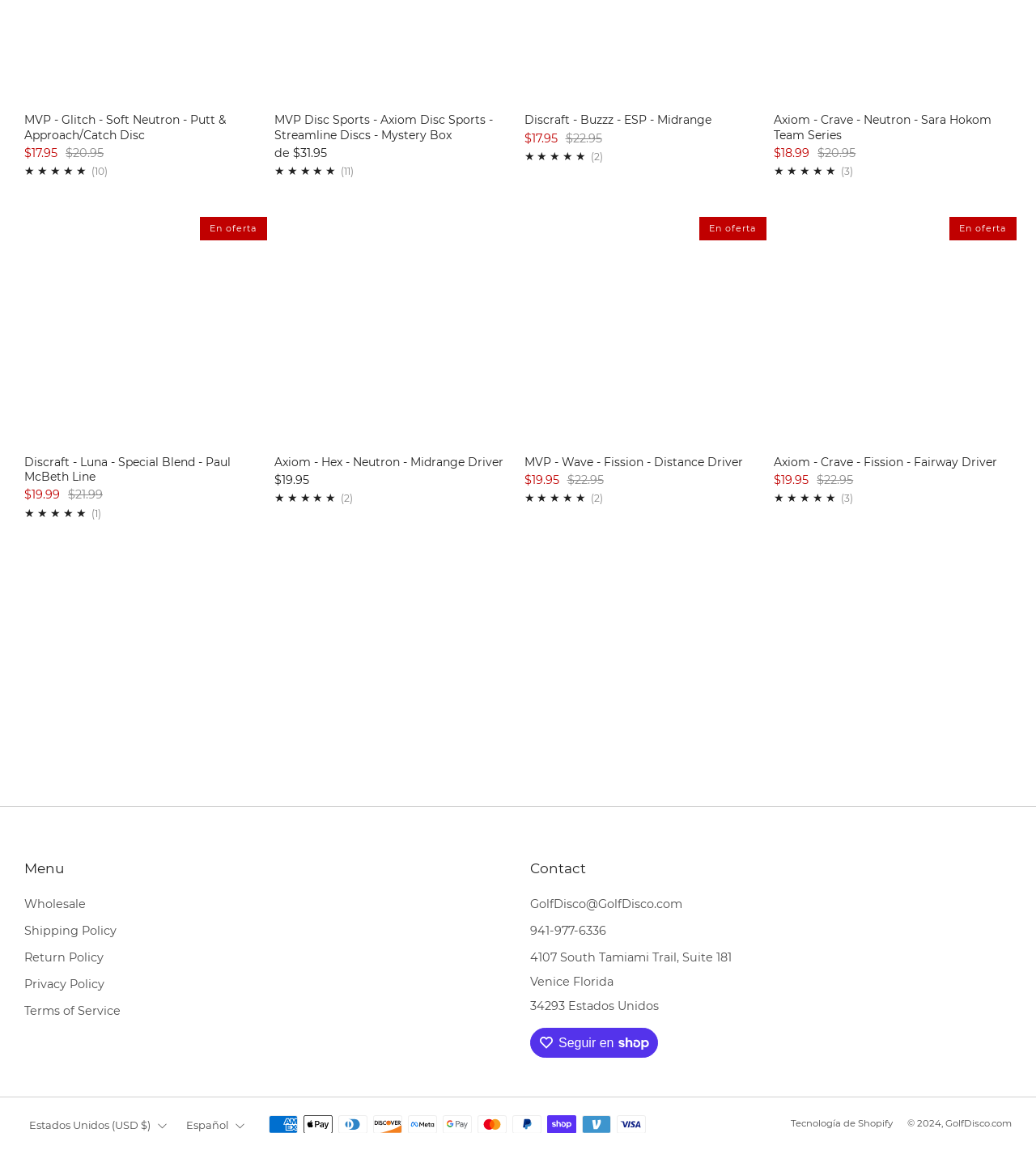What payment methods are accepted?
Answer the question based on the image using a single word or a brief phrase.

American Express, Apple Pay, Diners Club, Discover